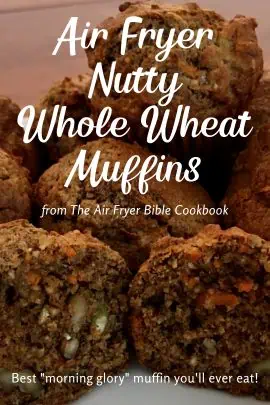Please answer the following question using a single word or phrase: 
What is the color of the muffins?

Golden-brown